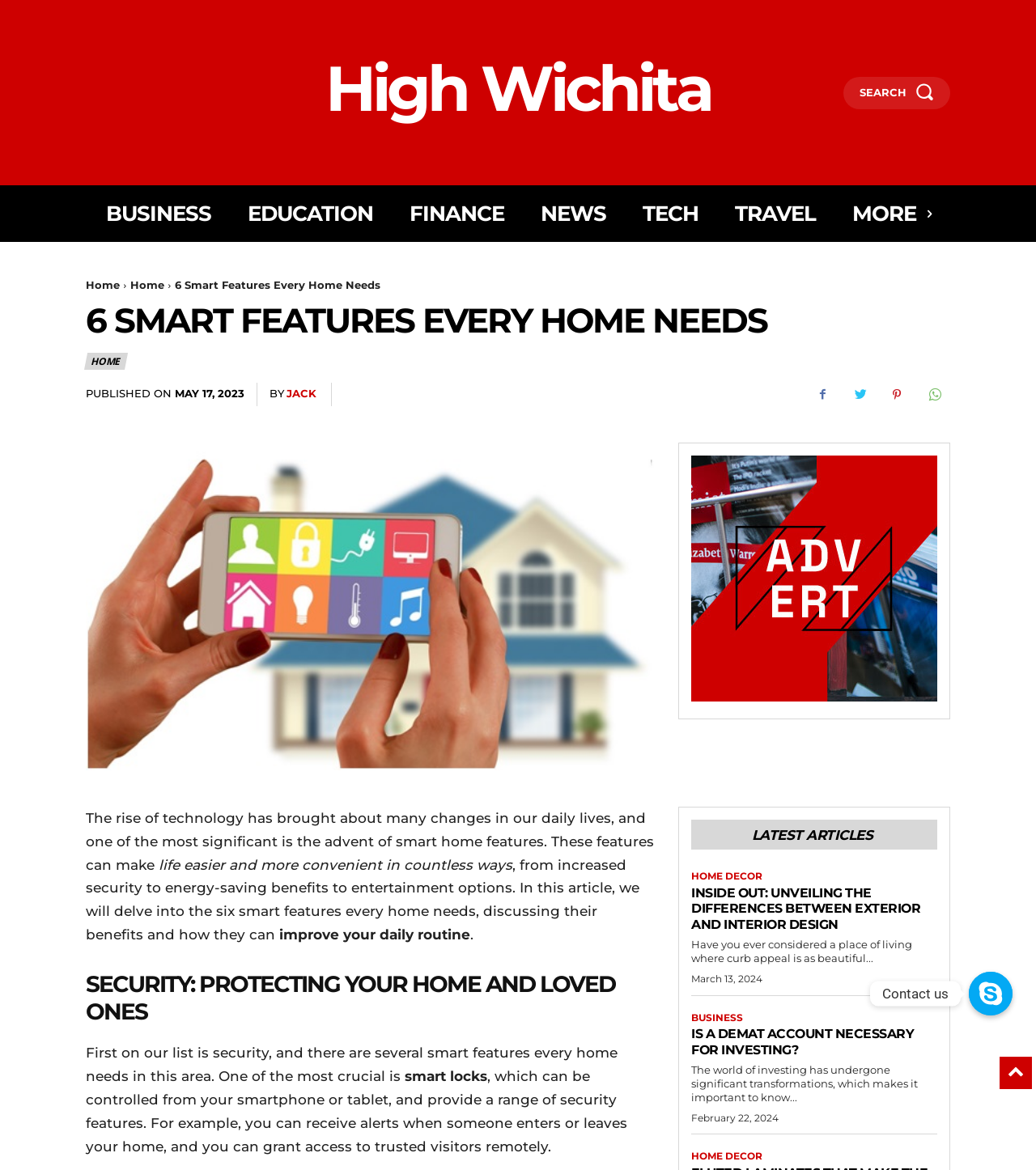Respond to the question below with a single word or phrase:
Is there a search function on this webpage?

Yes